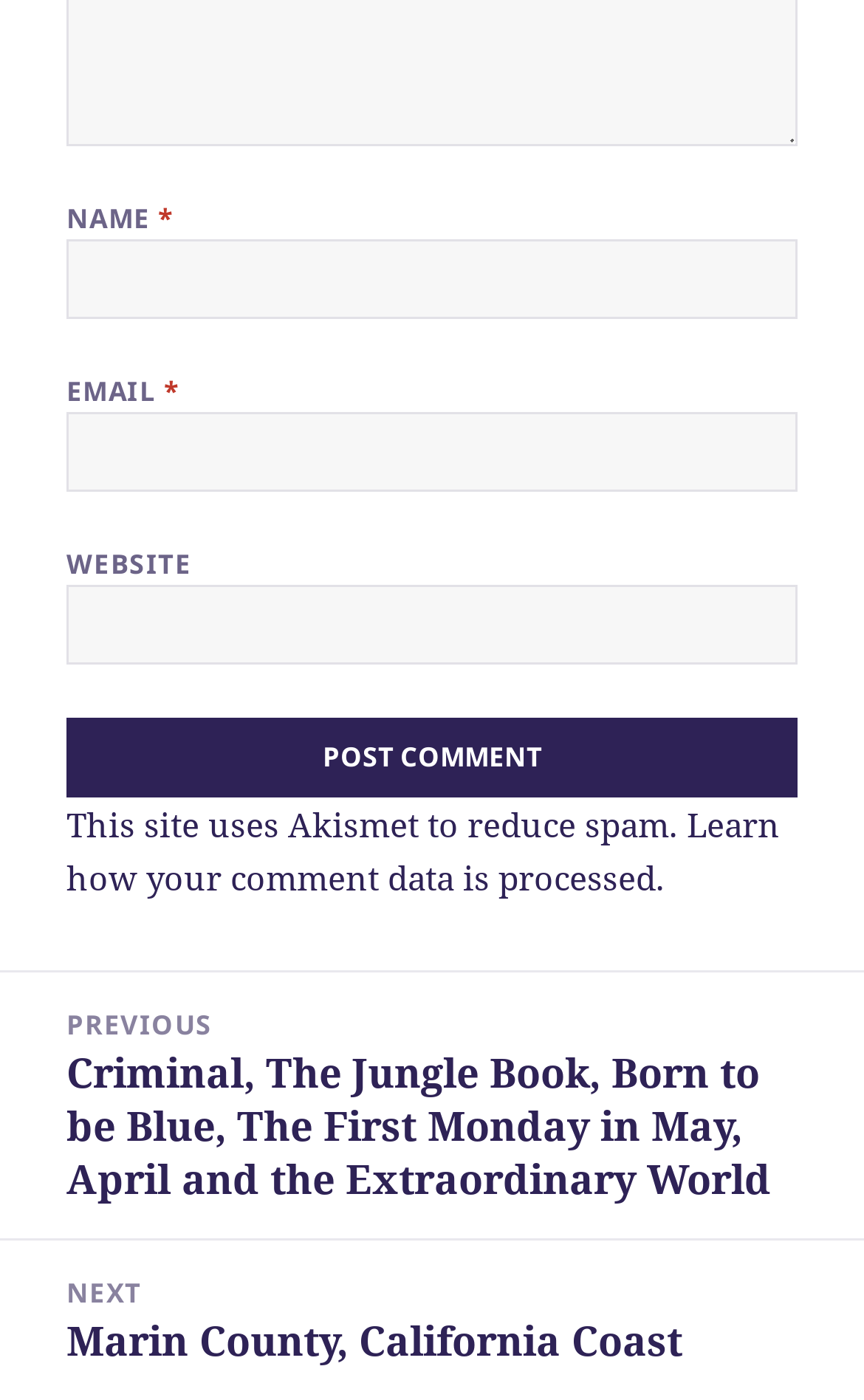What is the button below the 'WEBSITE' field? From the image, respond with a single word or brief phrase.

Post Comment